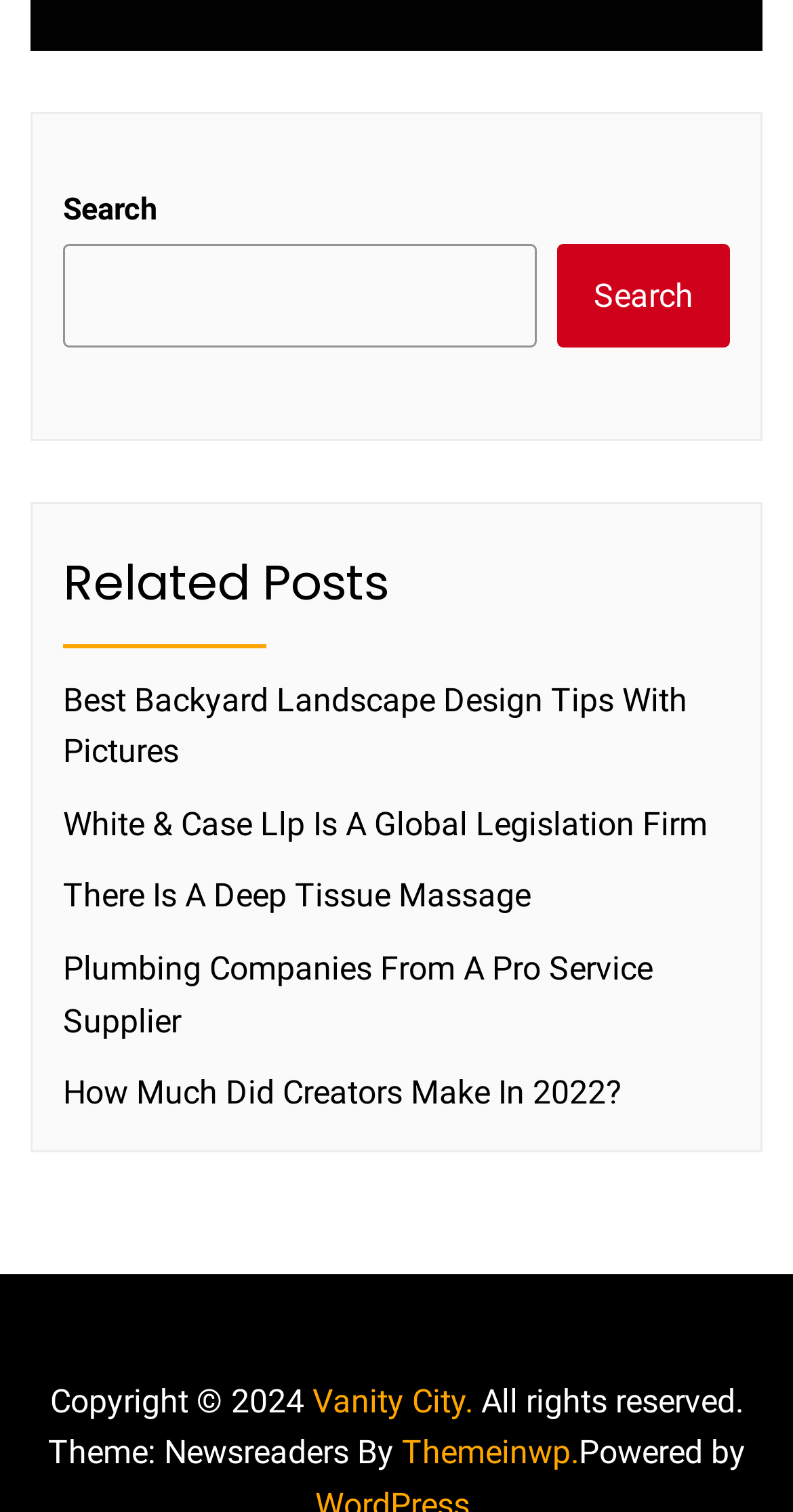Please determine the bounding box of the UI element that matches this description: parent_node: Search name="s". The coordinates should be given as (top-left x, top-left y, bottom-right x, bottom-right y), with all values between 0 and 1.

[0.079, 0.162, 0.677, 0.23]